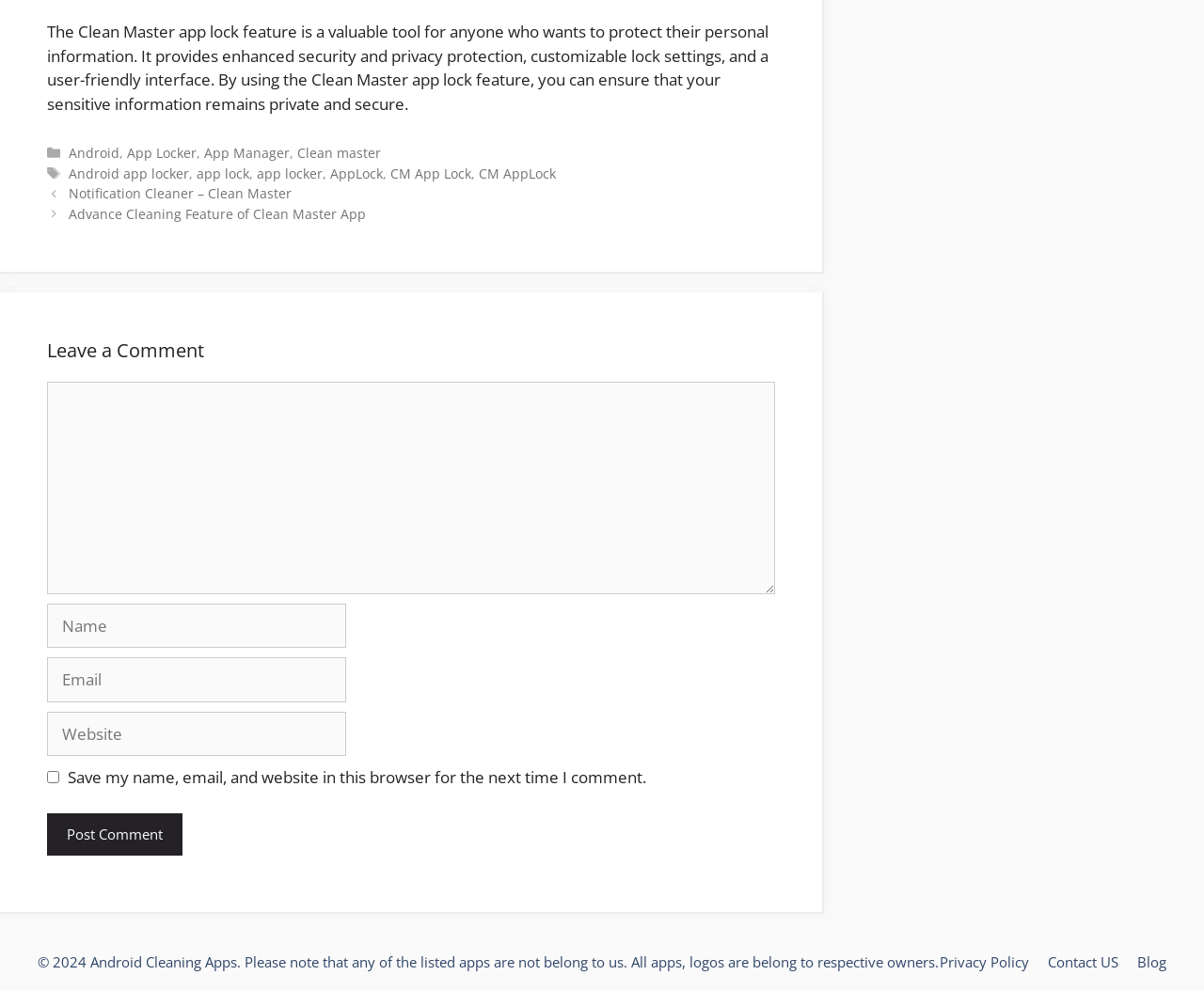Please identify the bounding box coordinates of the clickable region that I should interact with to perform the following instruction: "Click on the 'Post Comment' button". The coordinates should be expressed as four float numbers between 0 and 1, i.e., [left, top, right, bottom].

[0.039, 0.821, 0.152, 0.863]